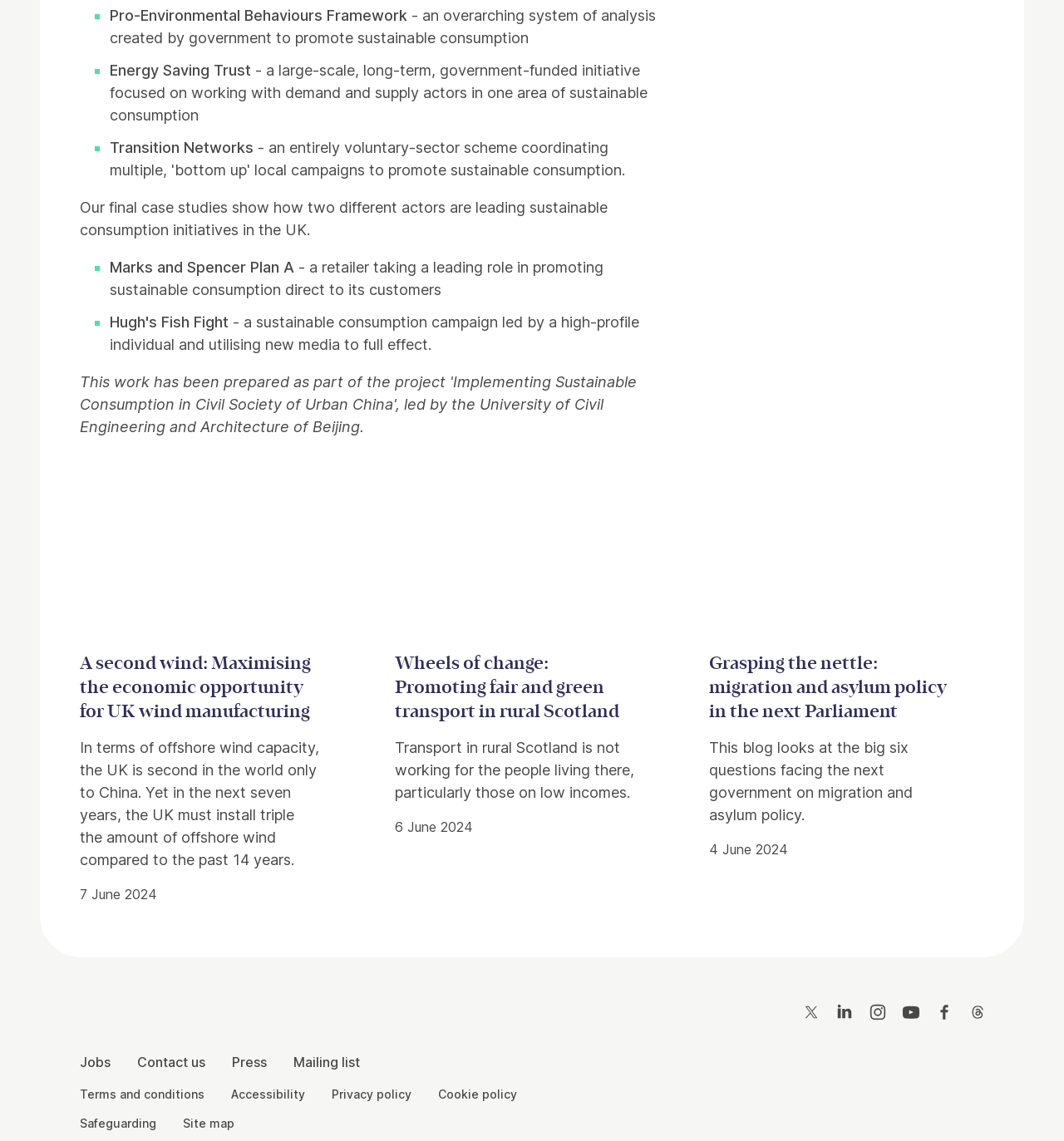Please reply with a single word or brief phrase to the question: 
What is the theme of the case studies mentioned?

sustainable consumption